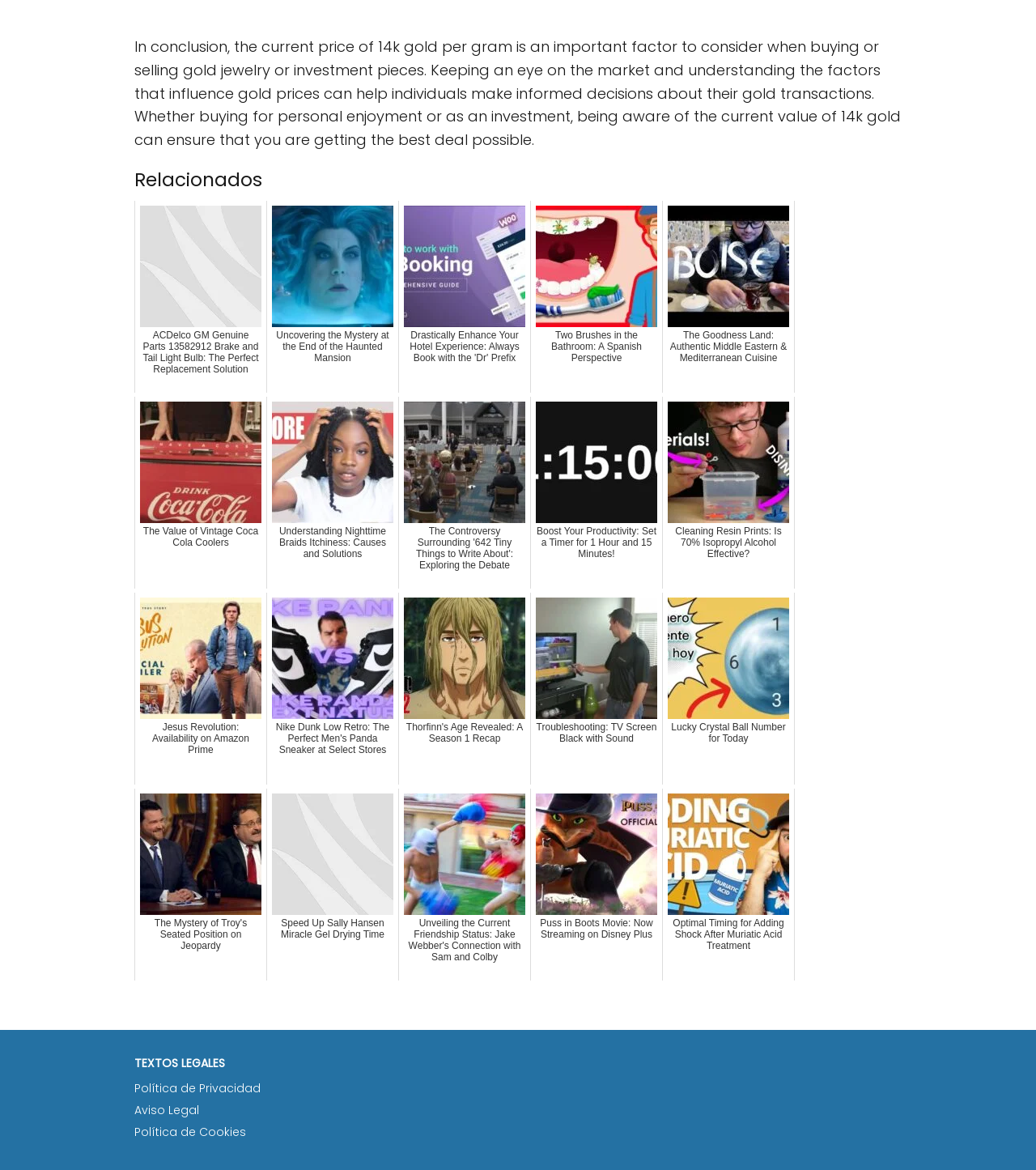What is the topic of the first link?
Using the image, respond with a single word or phrase.

Brake and Tail Light Bulb